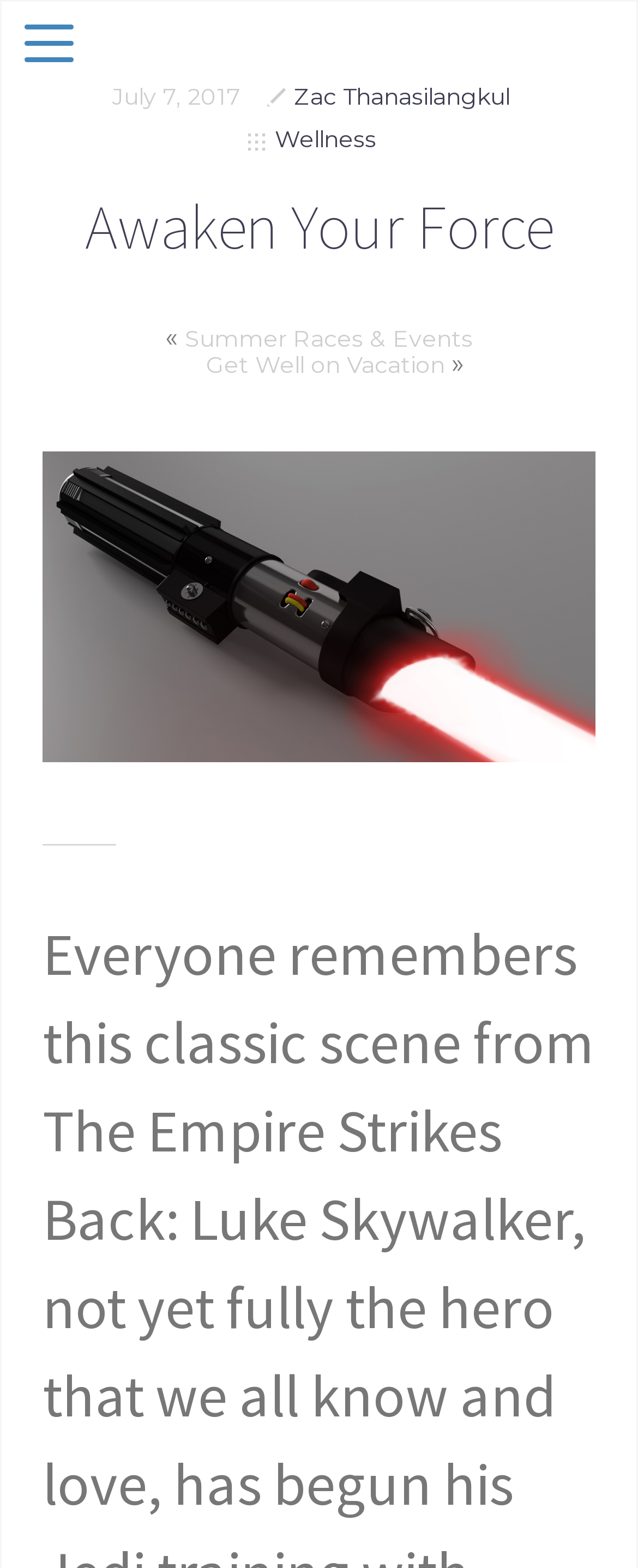Predict the bounding box for the UI component with the following description: "Get Well on Vacation".

[0.323, 0.224, 0.697, 0.241]